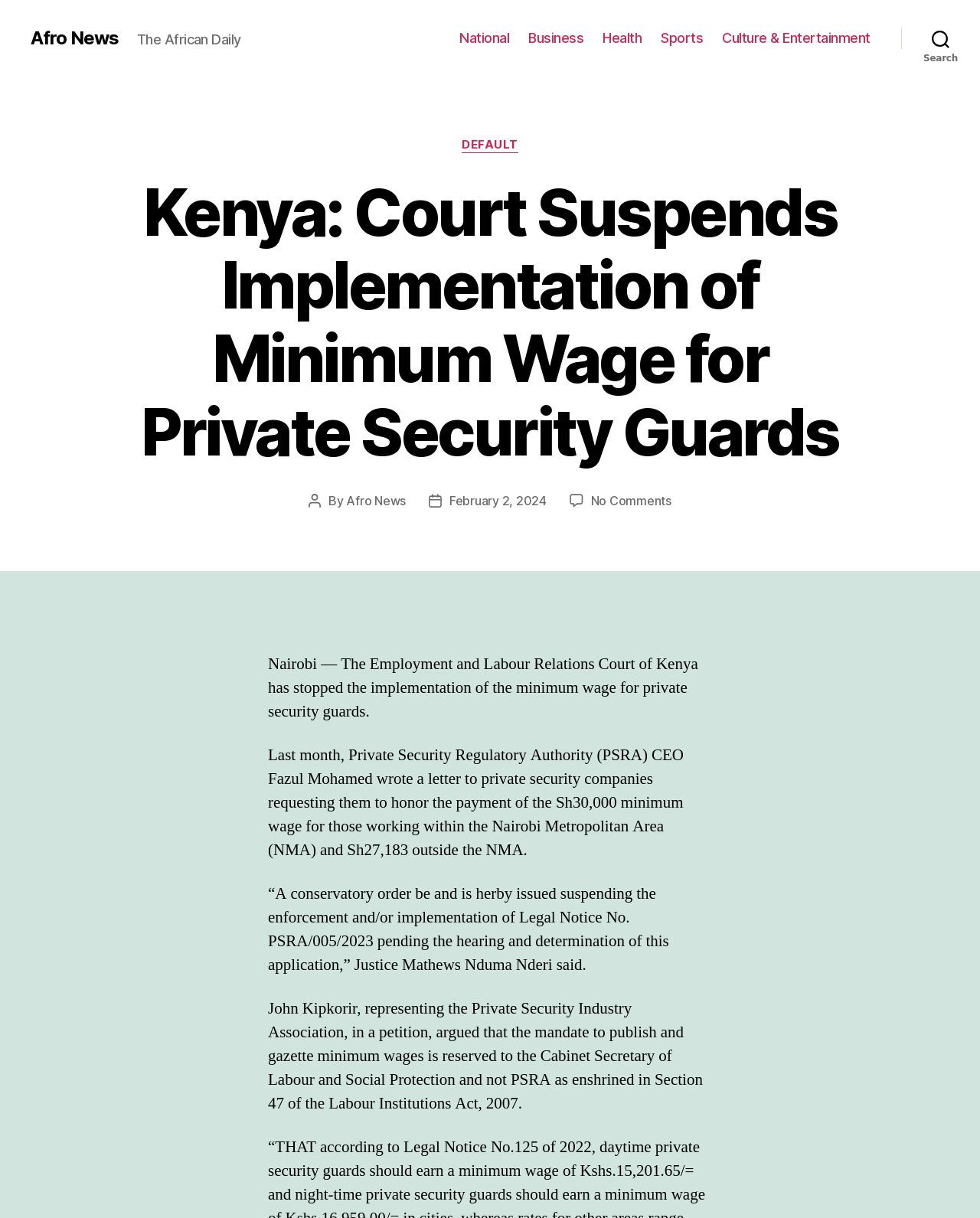Describe all the significant parts and information present on the webpage.

The webpage is about a news article from Afro News, with the title "Kenya: Court Suspends Implementation of Minimum Wage for Private Security Guards". At the top left, there is a link to "Afro News" and a static text "The African Daily". 

Below these elements, there is a horizontal navigation bar with five links: "National", "Business", "Health", "Sports", and "Culture & Entertainment". 

To the right of the navigation bar, there is a search button. When expanded, the search button reveals a header with a static text "Categories" and a link "DEFAULT". 

Below the search button, there is a heading with the title of the news article. Under the heading, there are details about the post, including the author "Afro News", the post date "February 2, 2024", and a link to "No Comments on Kenya: Court Suspends Implementation of Minimum Wage for Private Security Guards". 

The main content of the news article is divided into four paragraphs. The first paragraph explains that the Employment and Labour Relations Court of Kenya has stopped the implementation of the minimum wage for private security guards. The second paragraph provides more context about the Private Security Regulatory Authority's request to private security companies. The third paragraph quotes Justice Mathews Nduma Nderi's statement about suspending the enforcement of the minimum wage. The fourth paragraph explains the argument made by John Kipkorir, representing the Private Security Industry Association, about the mandate to publish and gazette minimum wages.